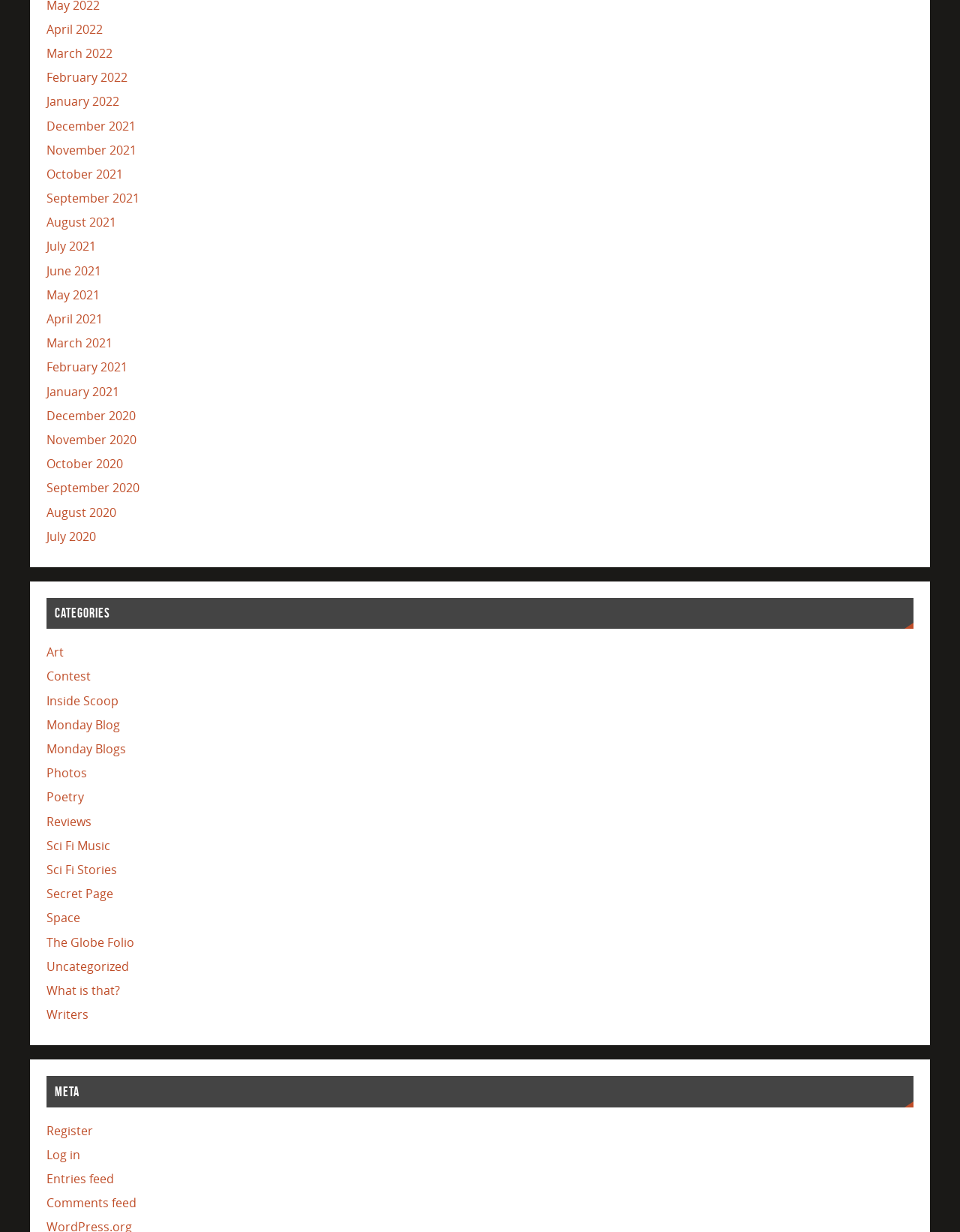Based on the description "Sci Fi Music", find the bounding box of the specified UI element.

[0.048, 0.68, 0.115, 0.693]